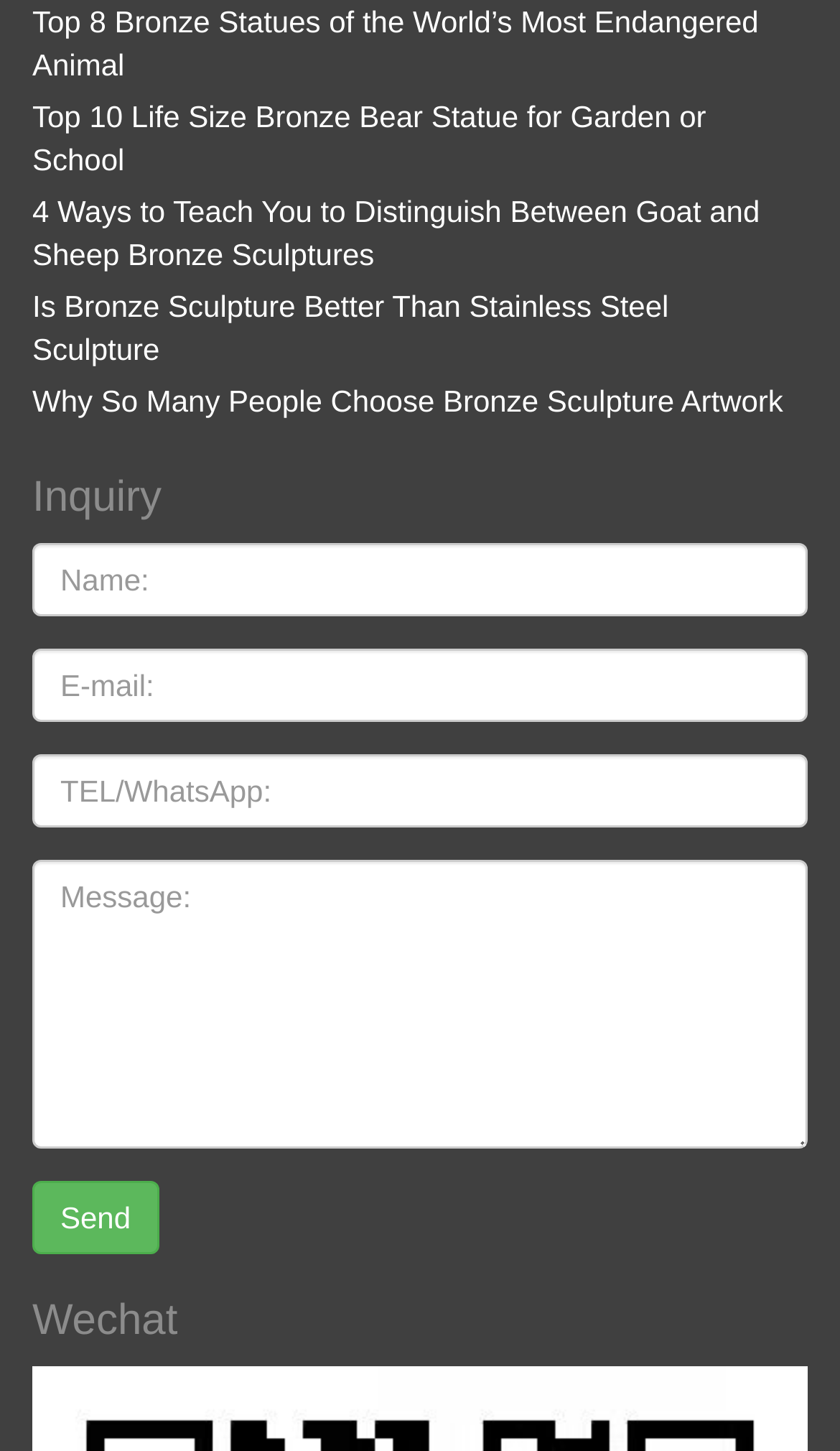Please identify the bounding box coordinates of the element I need to click to follow this instruction: "Read the article about distinguishing between goat and sheep bronze sculptures".

[0.038, 0.133, 0.905, 0.186]